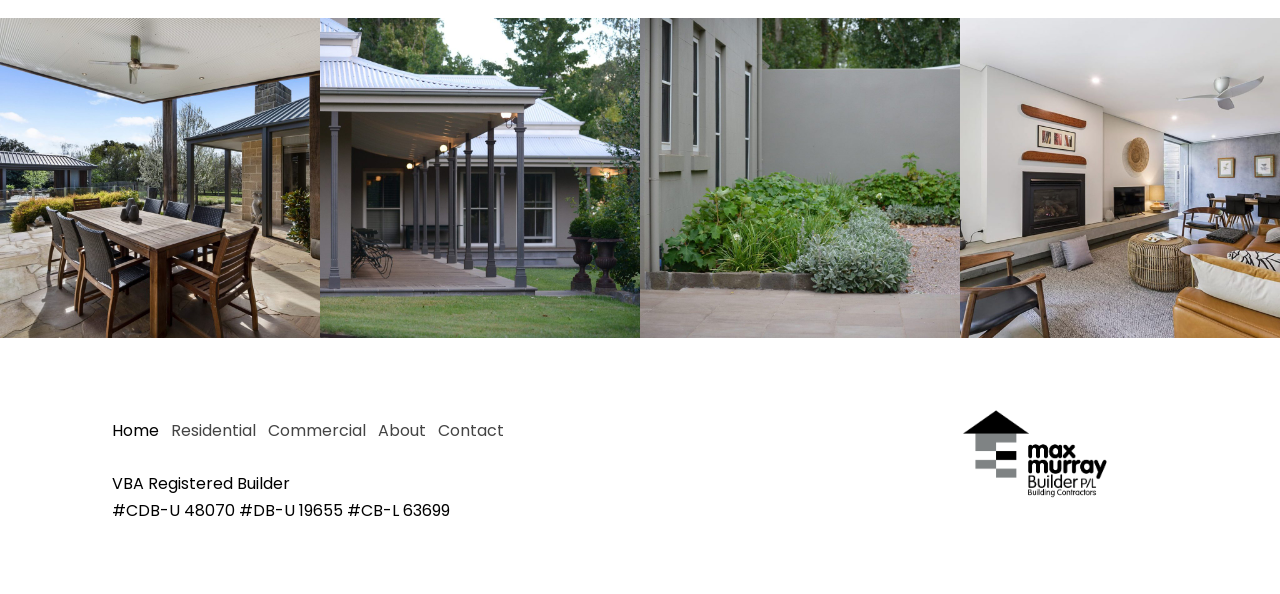How many images are there on the webpage?
Using the information from the image, give a concise answer in one word or a short phrase.

7